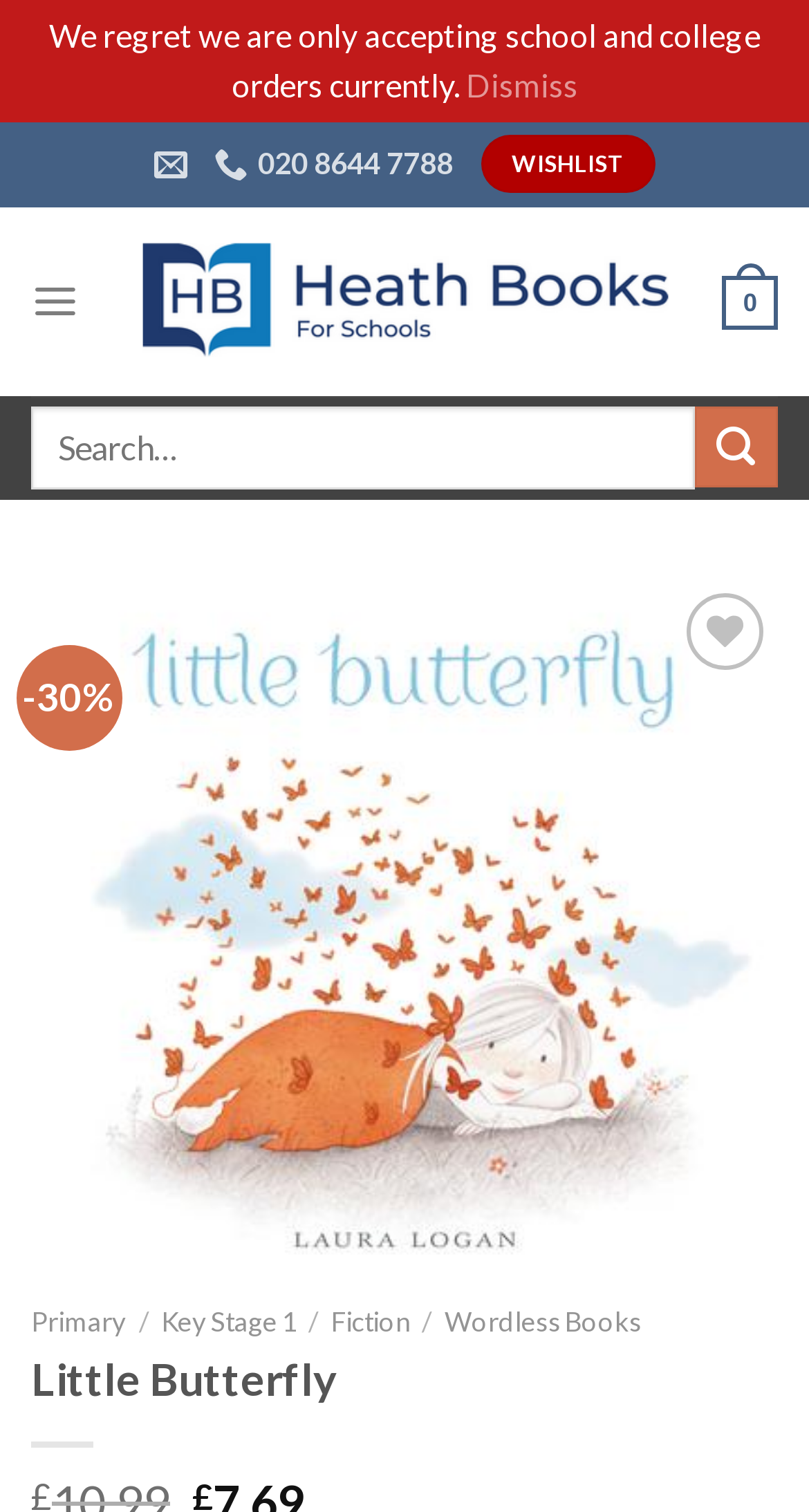Please identify the bounding box coordinates of the region to click in order to complete the task: "View Primary books". The coordinates must be four float numbers between 0 and 1, specified as [left, top, right, bottom].

[0.038, 0.863, 0.156, 0.885]